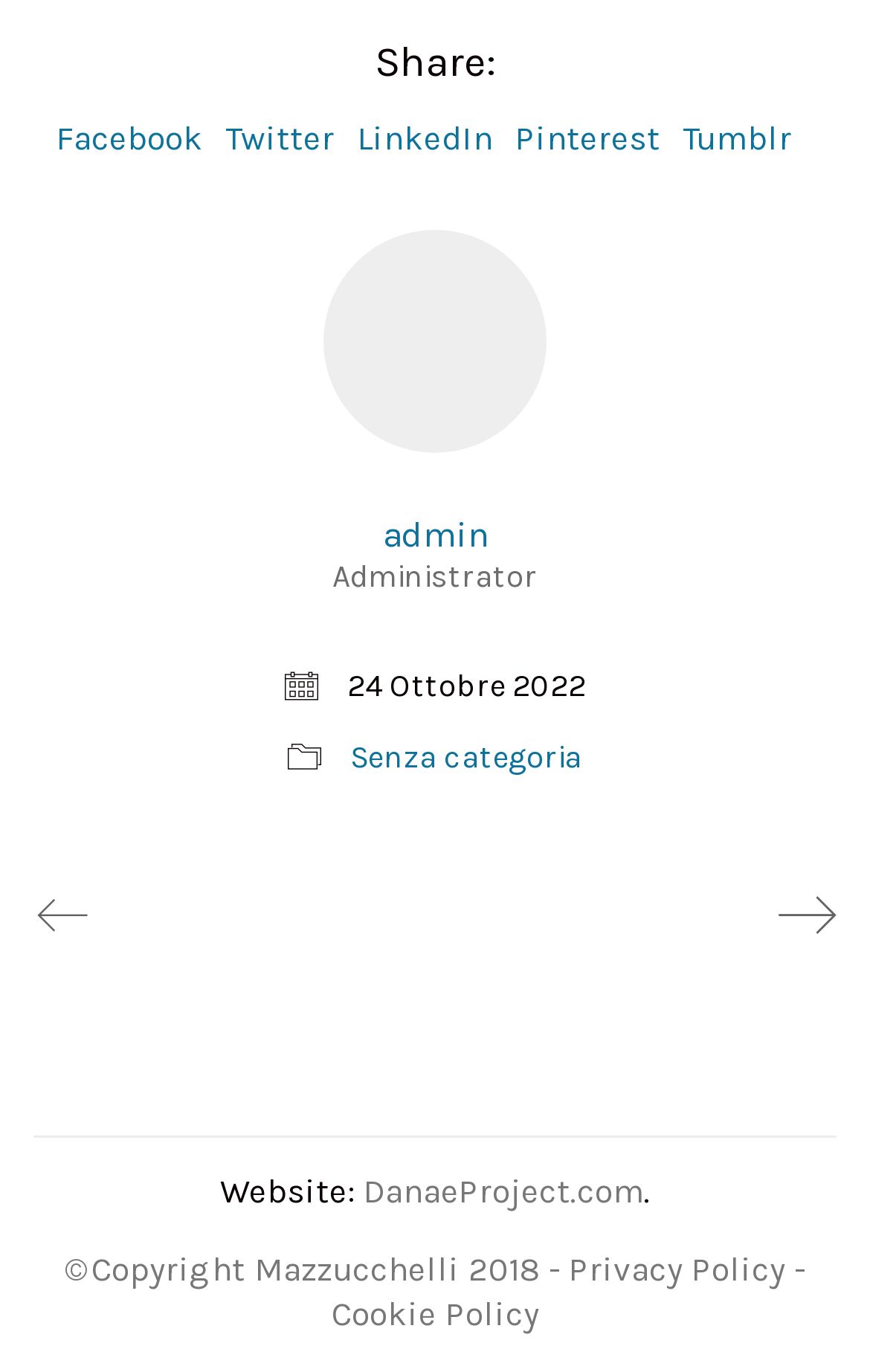How many icons are available below the author's link?
Please give a well-detailed answer to the question.

I counted the number of icons available below the author's link and found that there are 2 icons, which are '' and ''.